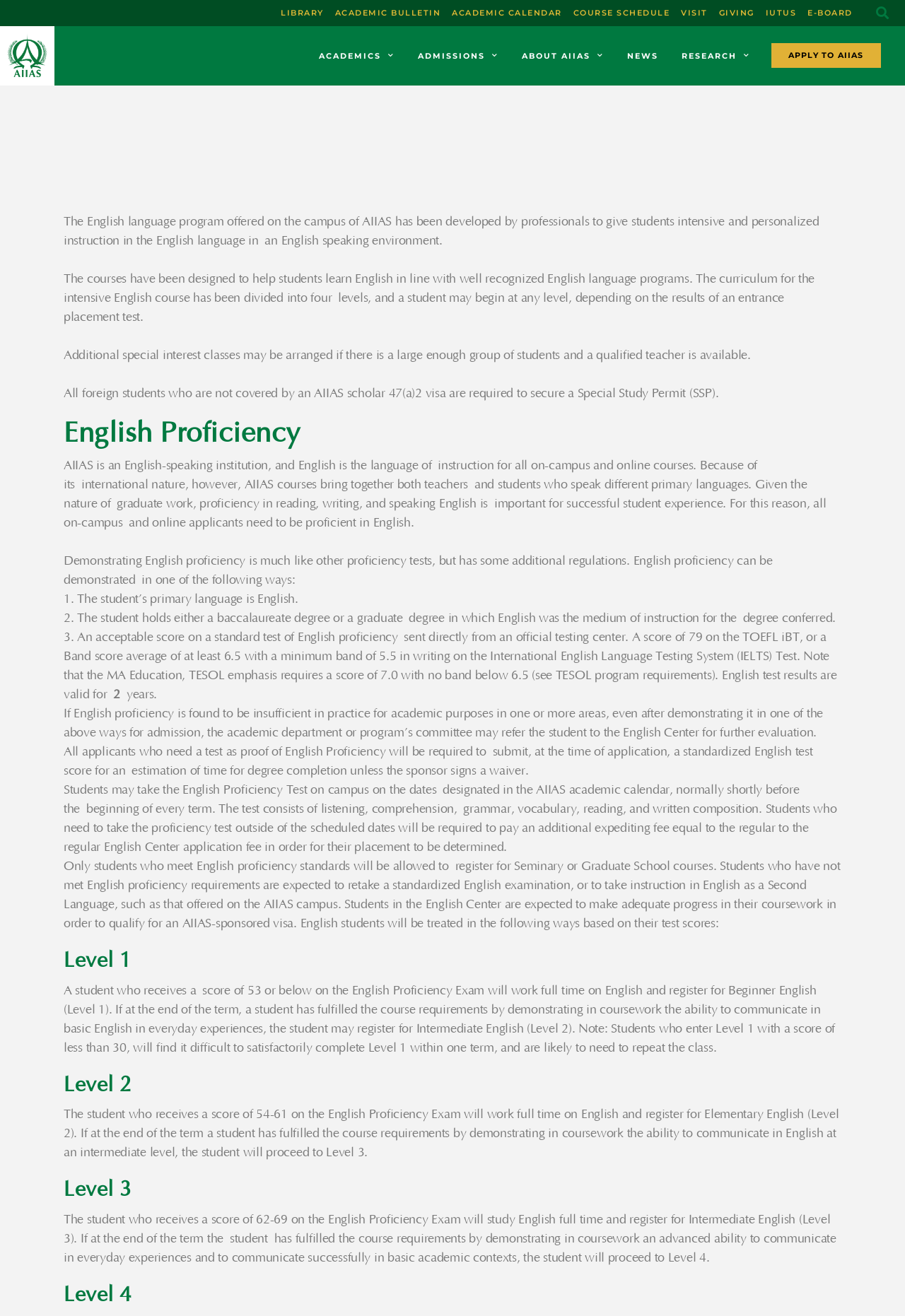Pinpoint the bounding box coordinates of the element to be clicked to execute the instruction: "Apply to AIIAS".

[0.852, 0.033, 0.973, 0.052]